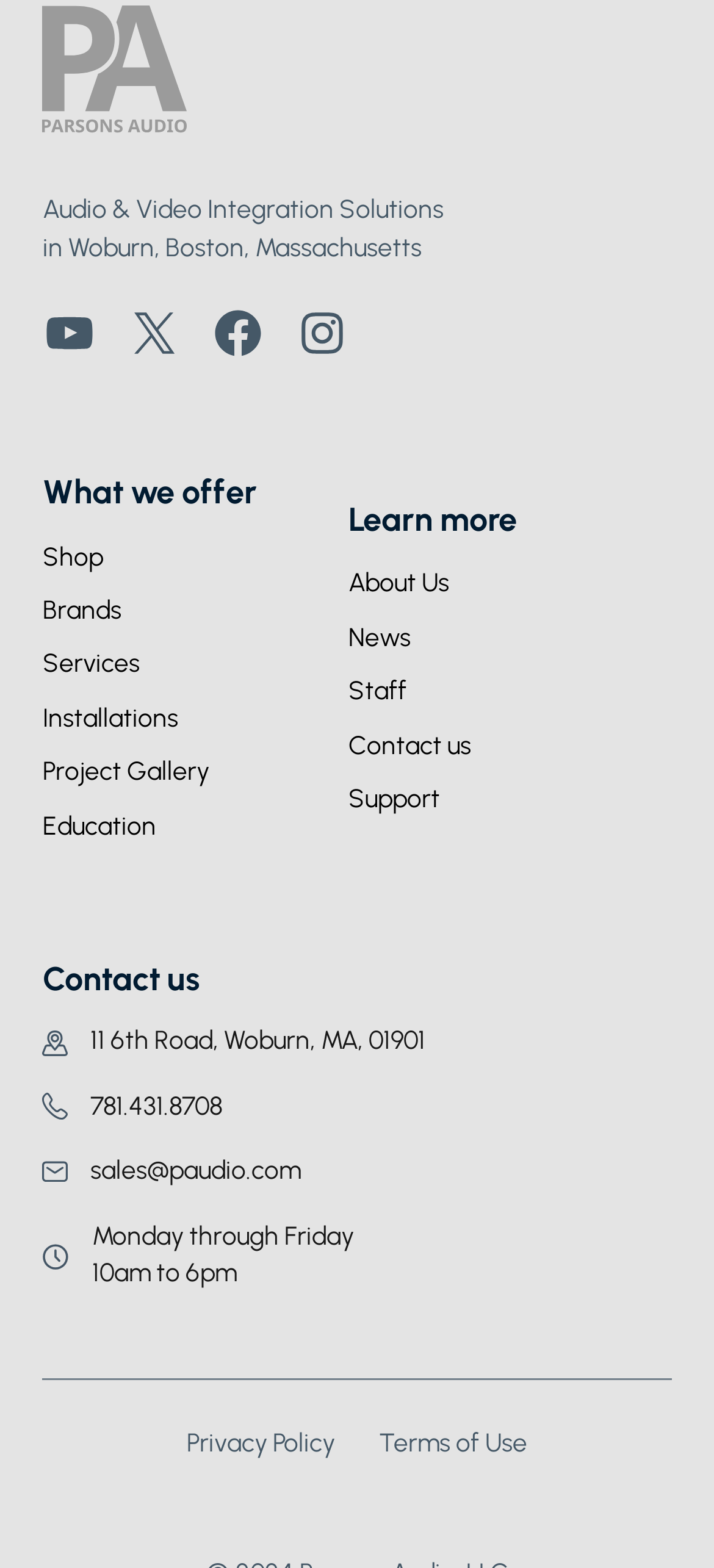Provide the bounding box coordinates of the section that needs to be clicked to accomplish the following instruction: "Go to Shop."

[0.06, 0.343, 0.145, 0.369]